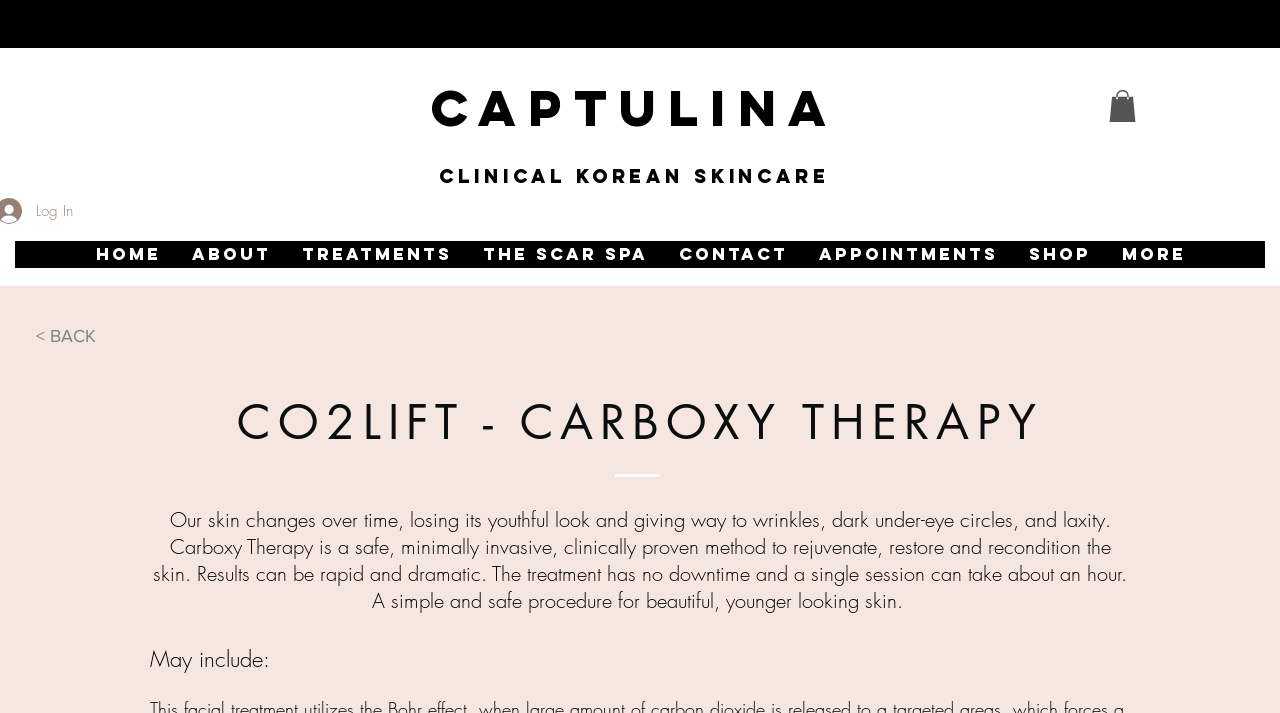Please specify the bounding box coordinates of the clickable region necessary for completing the following instruction: "Click the CONTACT link". The coordinates must consist of four float numbers between 0 and 1, i.e., [left, top, right, bottom].

[0.518, 0.338, 0.627, 0.376]